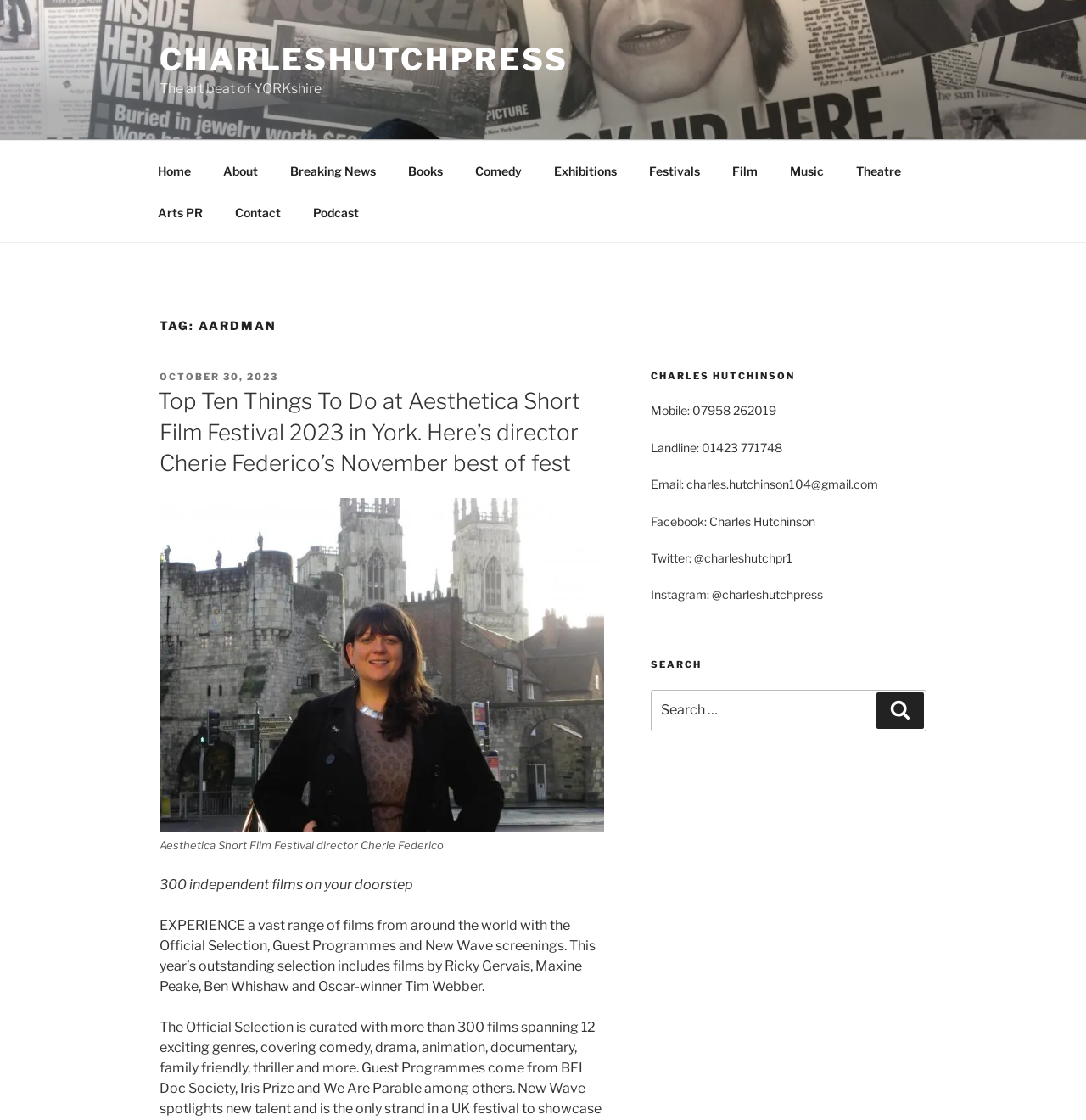Predict the bounding box coordinates for the UI element described as: "Breaking News". The coordinates should be four float numbers between 0 and 1, presented as [left, top, right, bottom].

[0.253, 0.134, 0.359, 0.171]